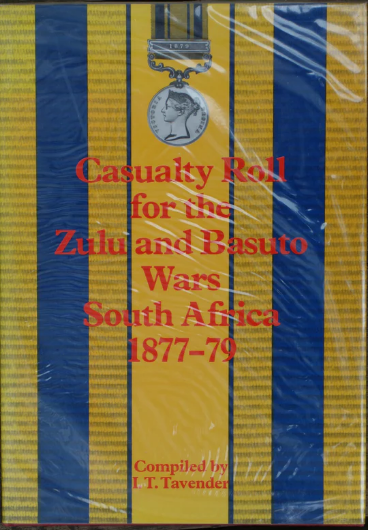Answer the following query concisely with a single word or phrase:
What is the color of the title text on the book cover?

Red